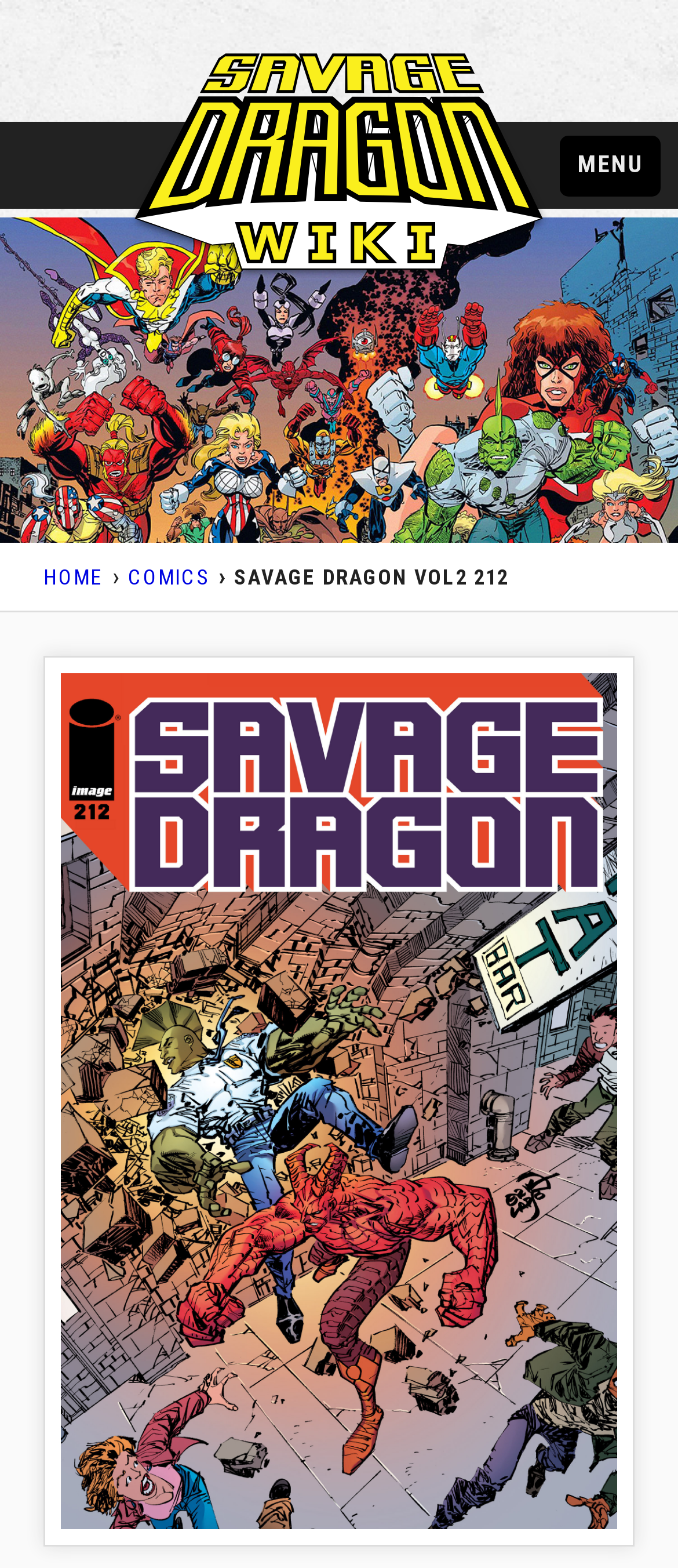What is the name of the editor? Observe the screenshot and provide a one-word or short phrase answer.

Gavin Higginbotham